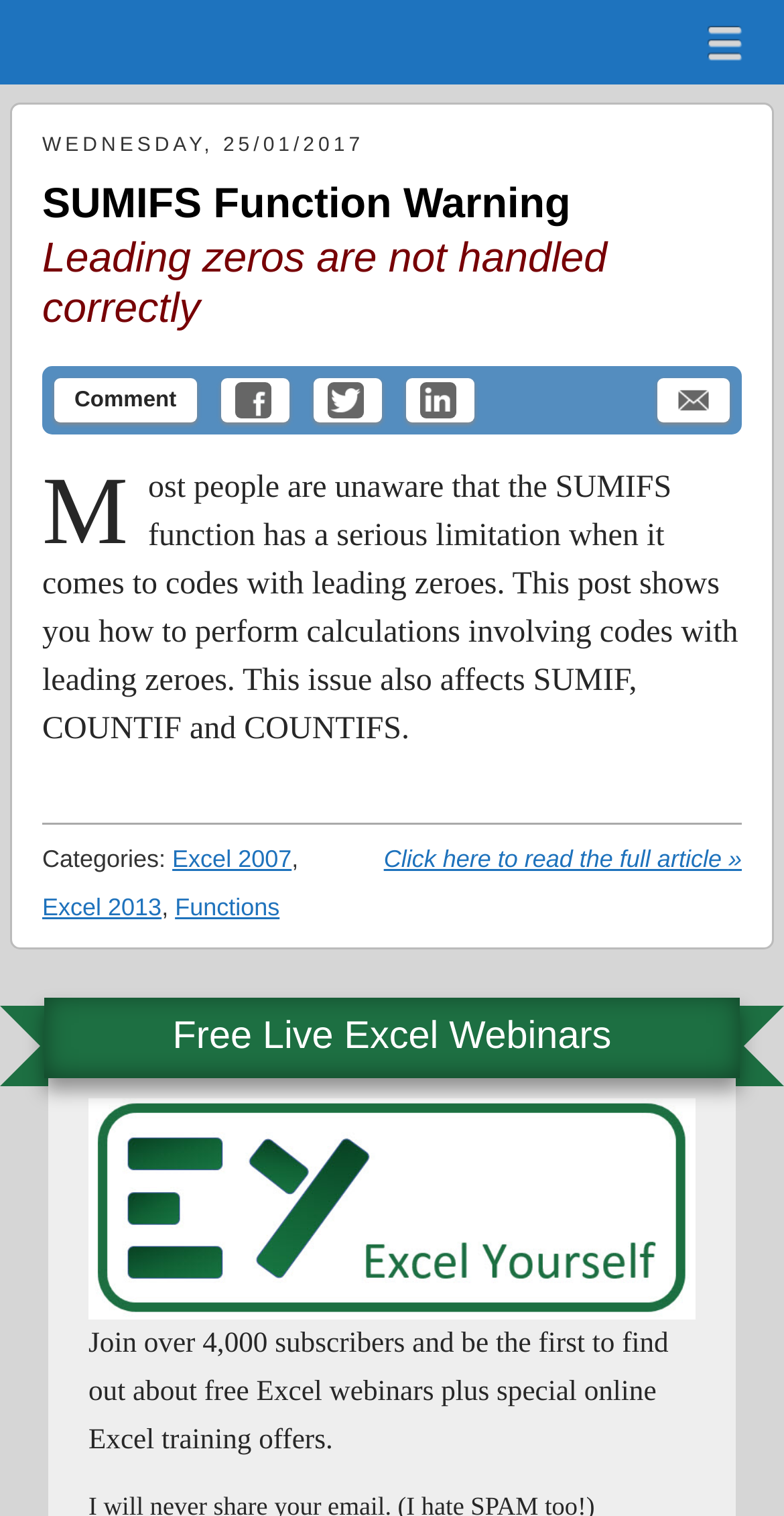Respond concisely with one word or phrase to the following query:
What social media platforms are available for sharing?

Facebook, Twitter, LinkedIn